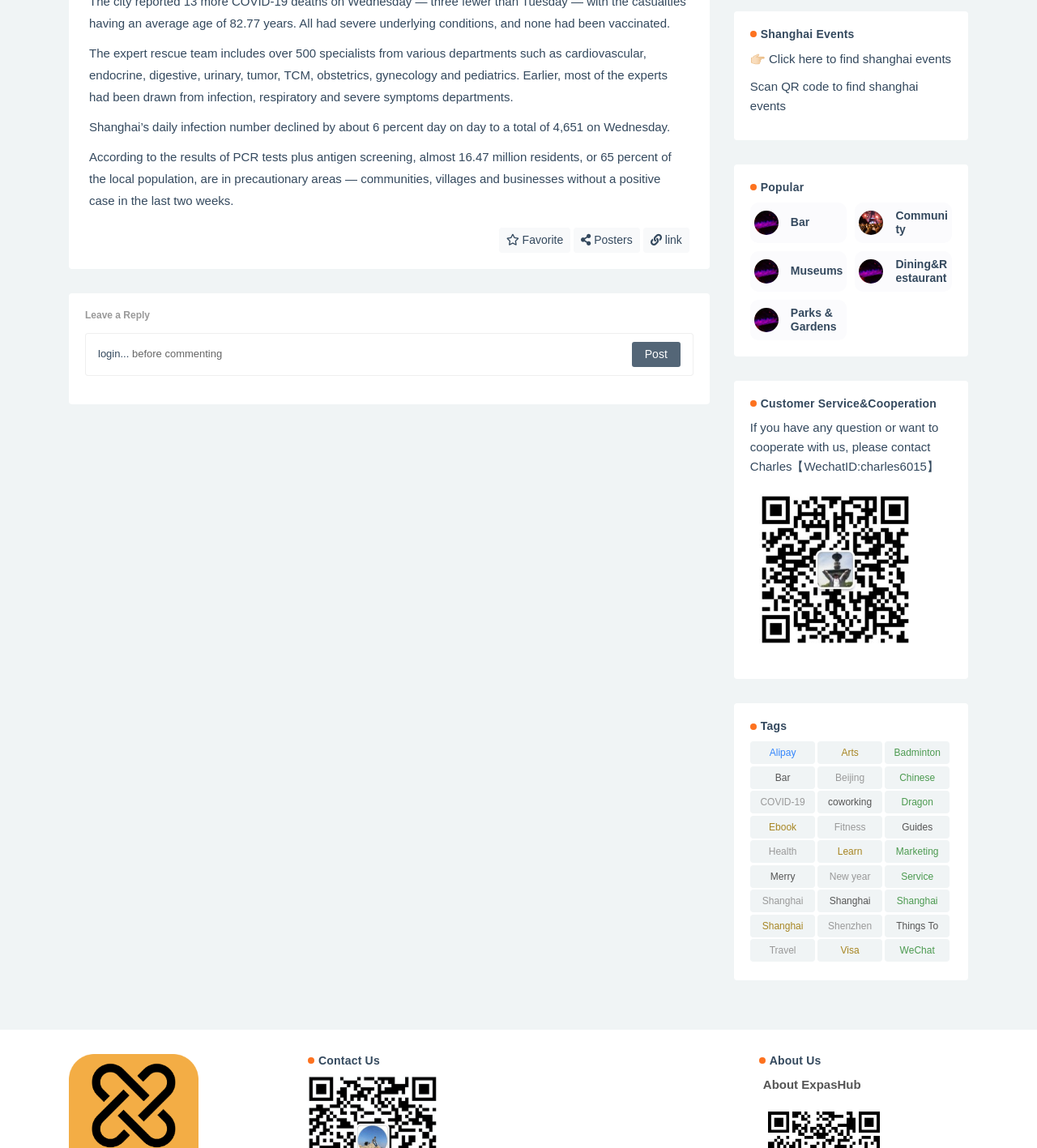Find the bounding box coordinates of the element to click in order to complete this instruction: "Click the Favorite button". The bounding box coordinates must be four float numbers between 0 and 1, denoted as [left, top, right, bottom].

[0.481, 0.198, 0.55, 0.22]